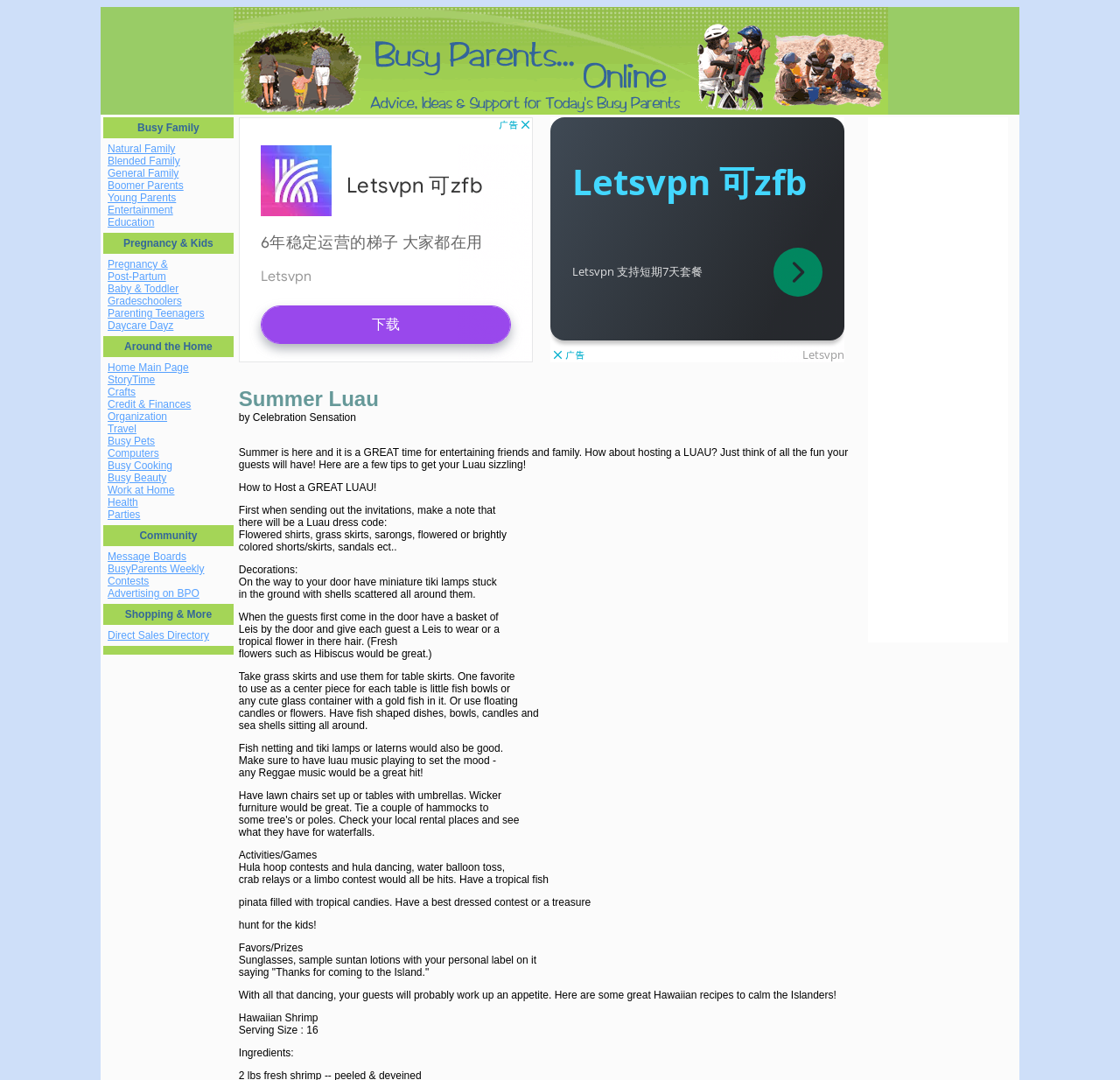Can you show the bounding box coordinates of the region to click on to complete the task described in the instruction: "Click on the 'Direct Sales Directory' link"?

[0.096, 0.583, 0.187, 0.594]